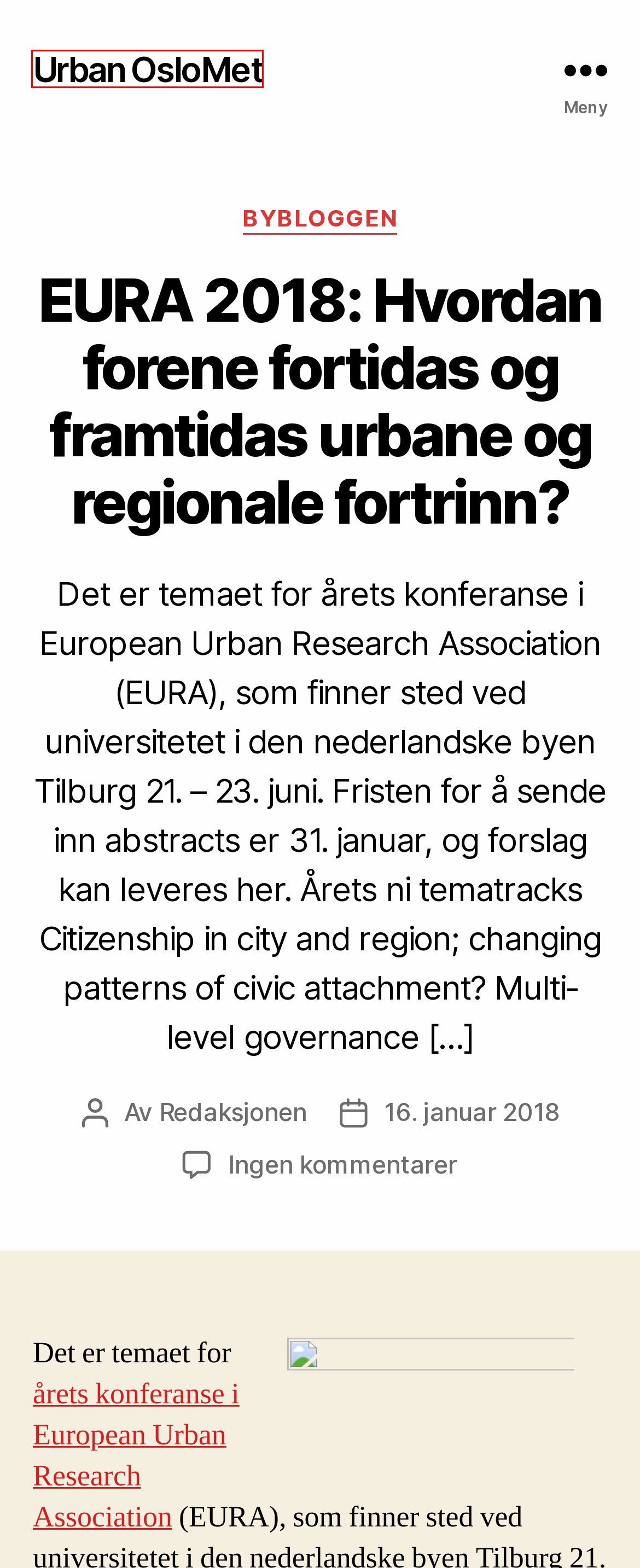Please examine the screenshot provided, which contains a red bounding box around a UI element. Select the webpage description that most accurately describes the new page displayed after clicking the highlighted element. Here are the candidates:
A. CC BY 3.0 Deed | Attribution 3.0 Unported
 | Creative Commons
B. Privacy Policy – Akismet
C. Tilgjengelighet – Urban OsloMet
D. Redaksjonen – Urban OsloMet
E. Storbykonferansen – The Urban Research Conference
F. Bybloggen – Urban OsloMet
G. Urban OsloMet – Sted & Styring
H. Regioner – Urban OsloMet

G